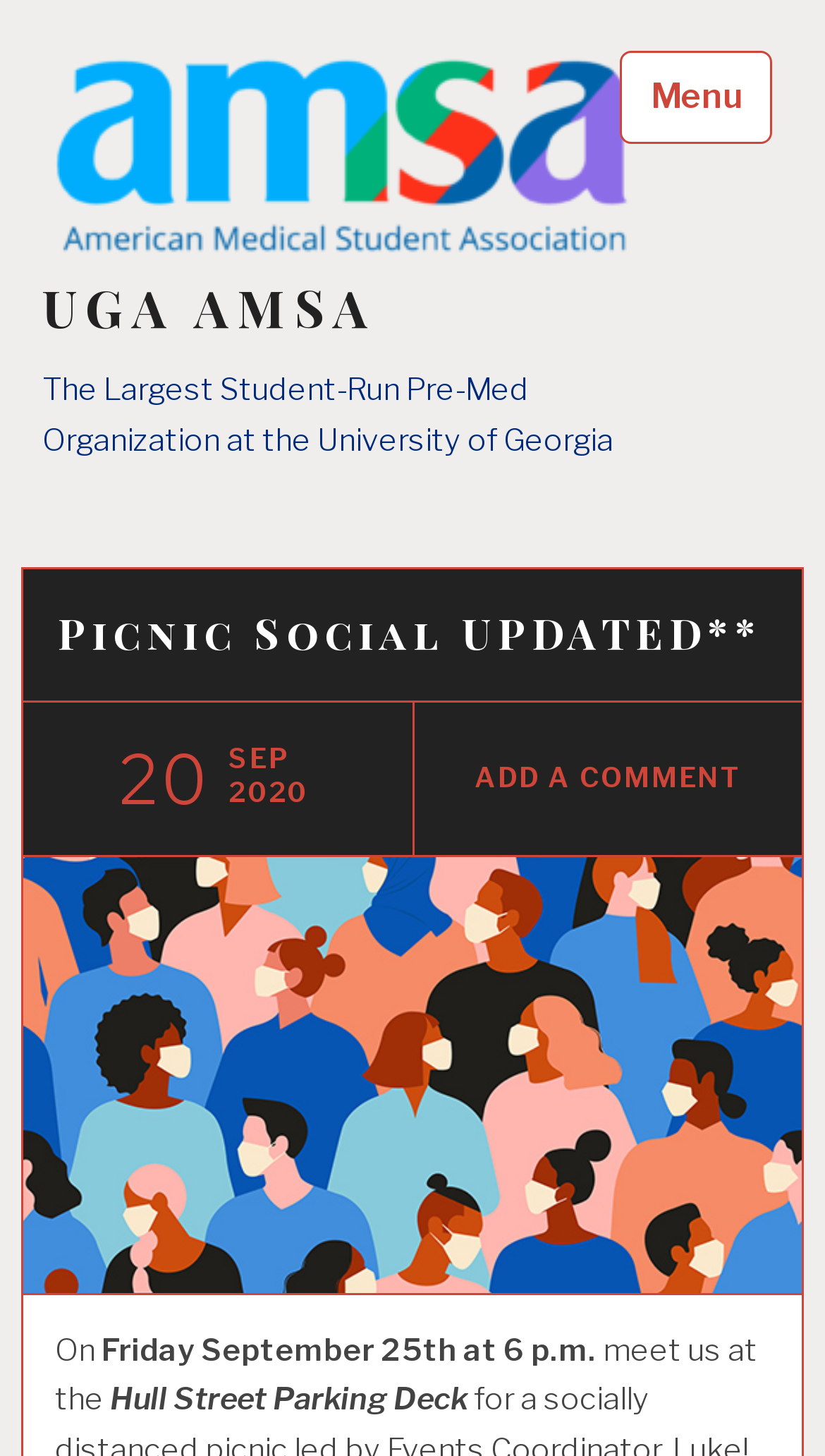Please give a one-word or short phrase response to the following question: 
What is the date of the event?

Friday September 25th